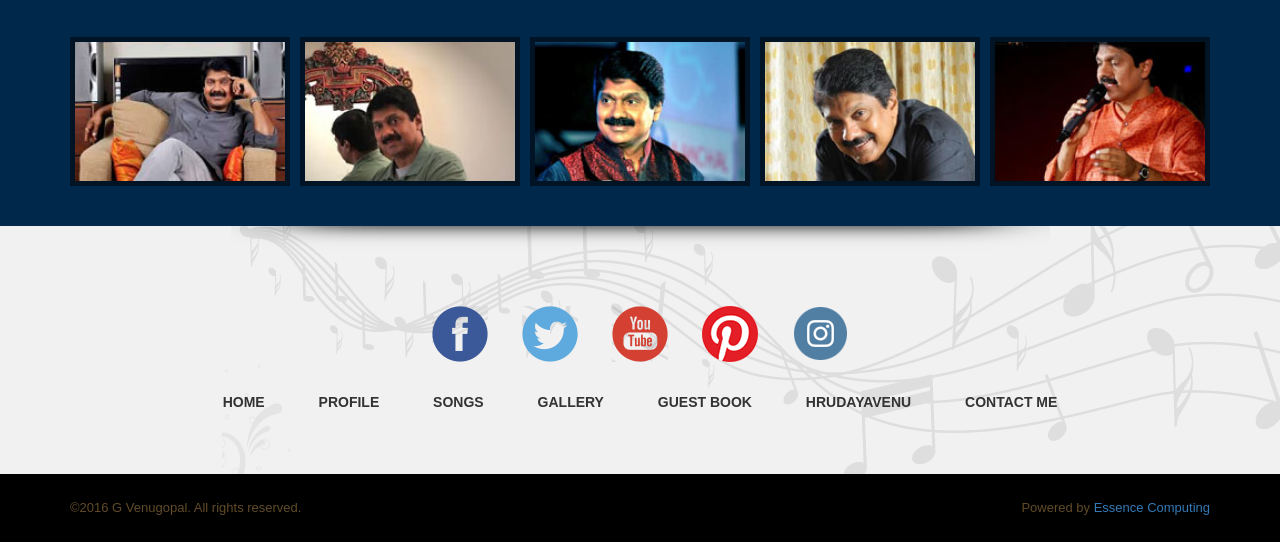What is the last link in the navigation menu?
Please provide a comprehensive answer based on the visual information in the image.

I looked at the navigation menu and found the last link to be 'CONTACT ME'.